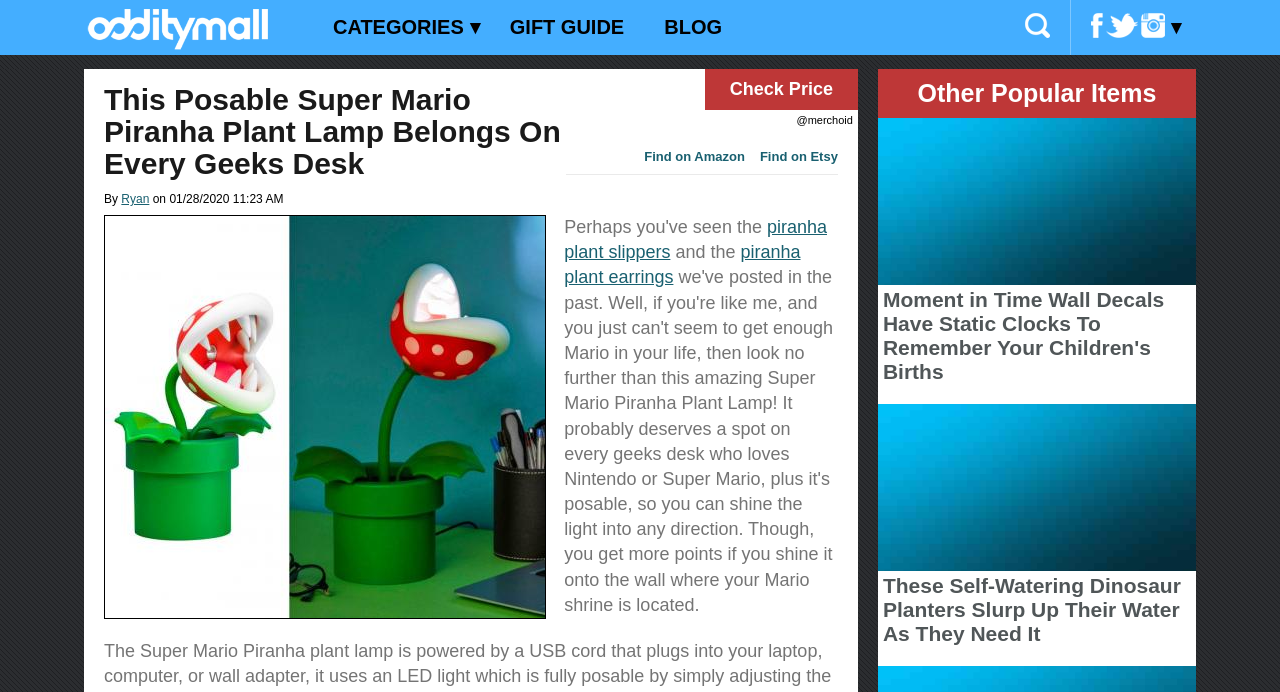What is the author of the current article?
Using the visual information, answer the question in a single word or phrase.

Ryan